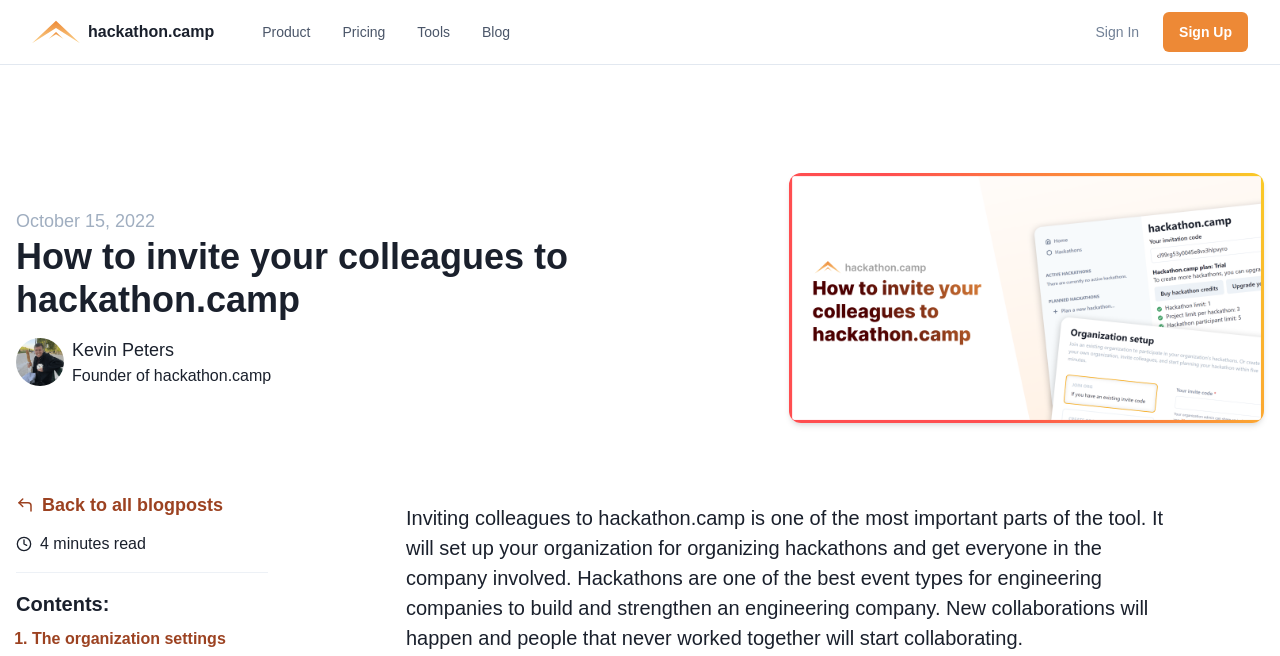Given the element description, predict the bounding box coordinates in the format (top-left x, top-left y, bottom-right x, bottom-right y), using floating point numbers between 0 and 1: Sign In

[0.856, 0.018, 0.89, 0.079]